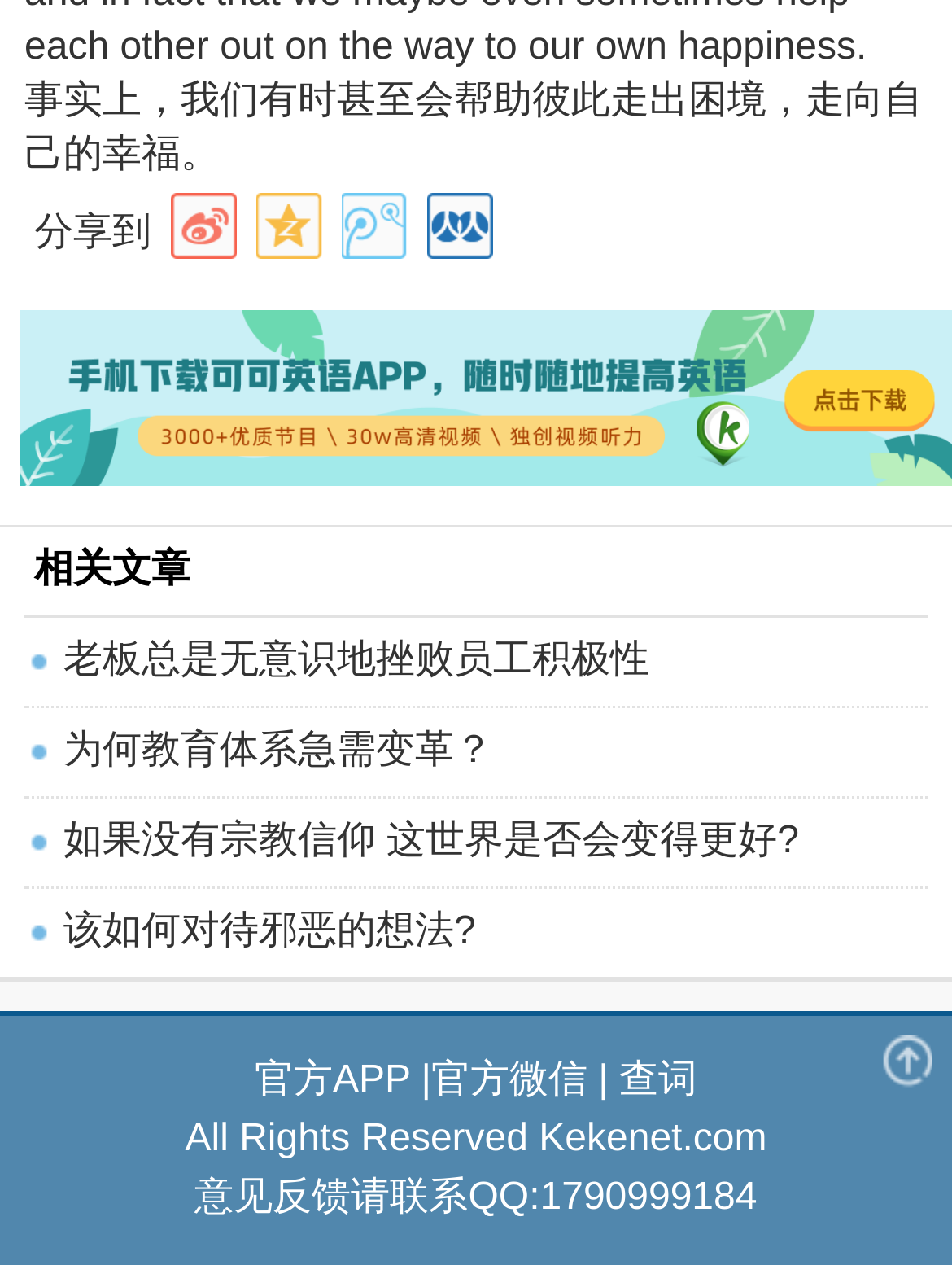Provide a one-word or brief phrase answer to the question:
What is the name of the website?

Kekenet.com